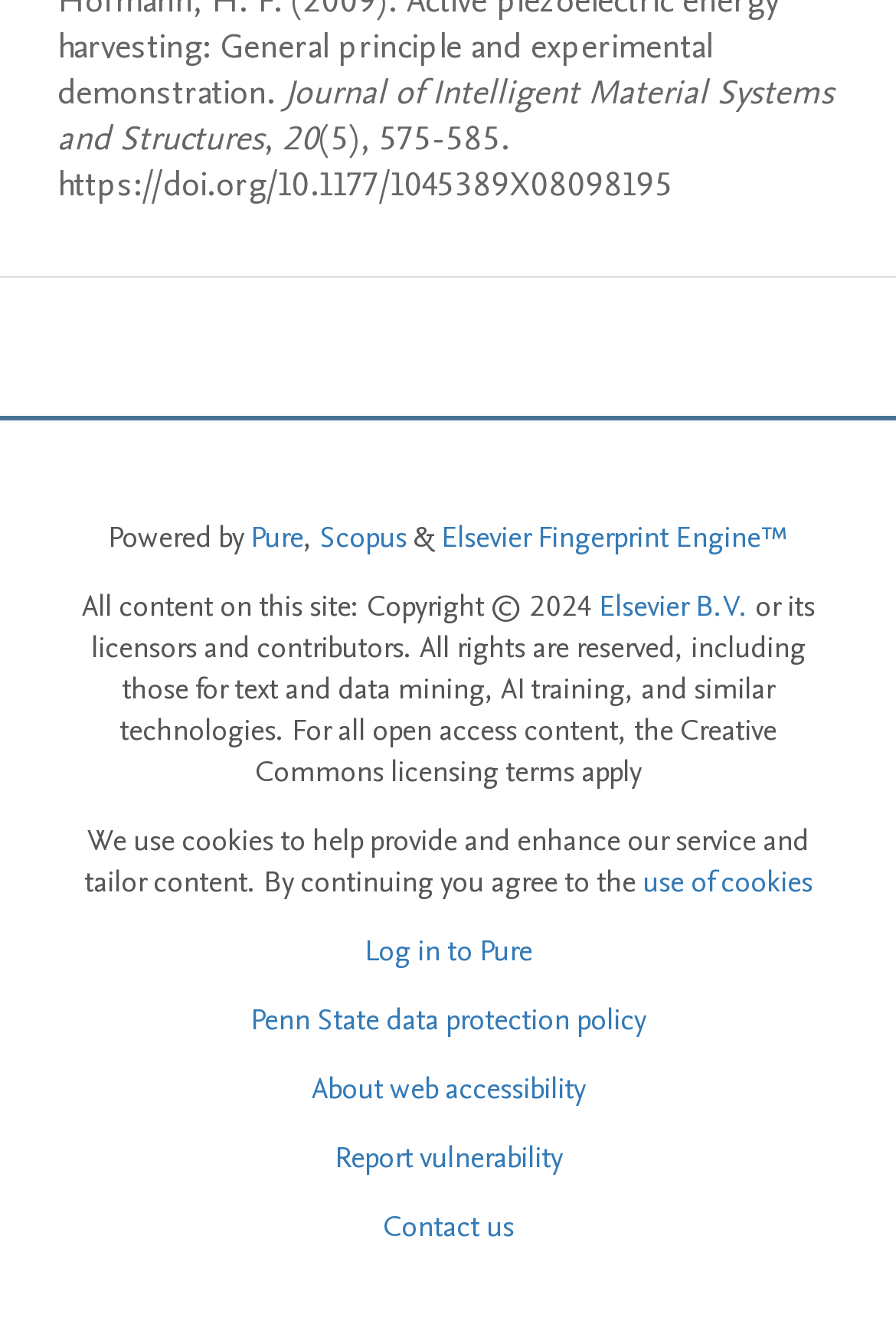Select the bounding box coordinates of the element I need to click to carry out the following instruction: "Visit the Pure website".

[0.279, 0.384, 0.338, 0.415]